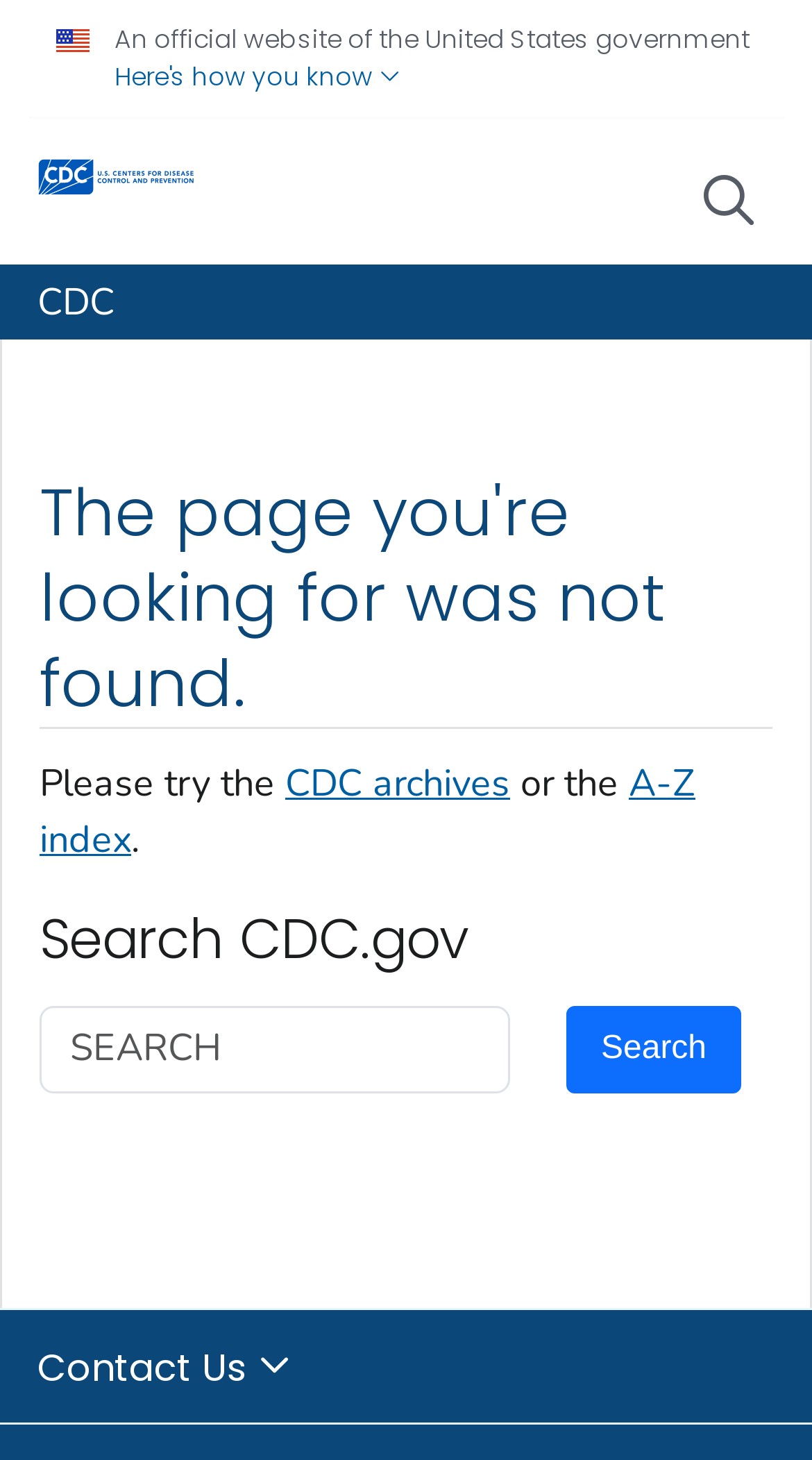Respond to the question with just a single word or phrase: 
What is the icon next to the 'Contact Us' button?

